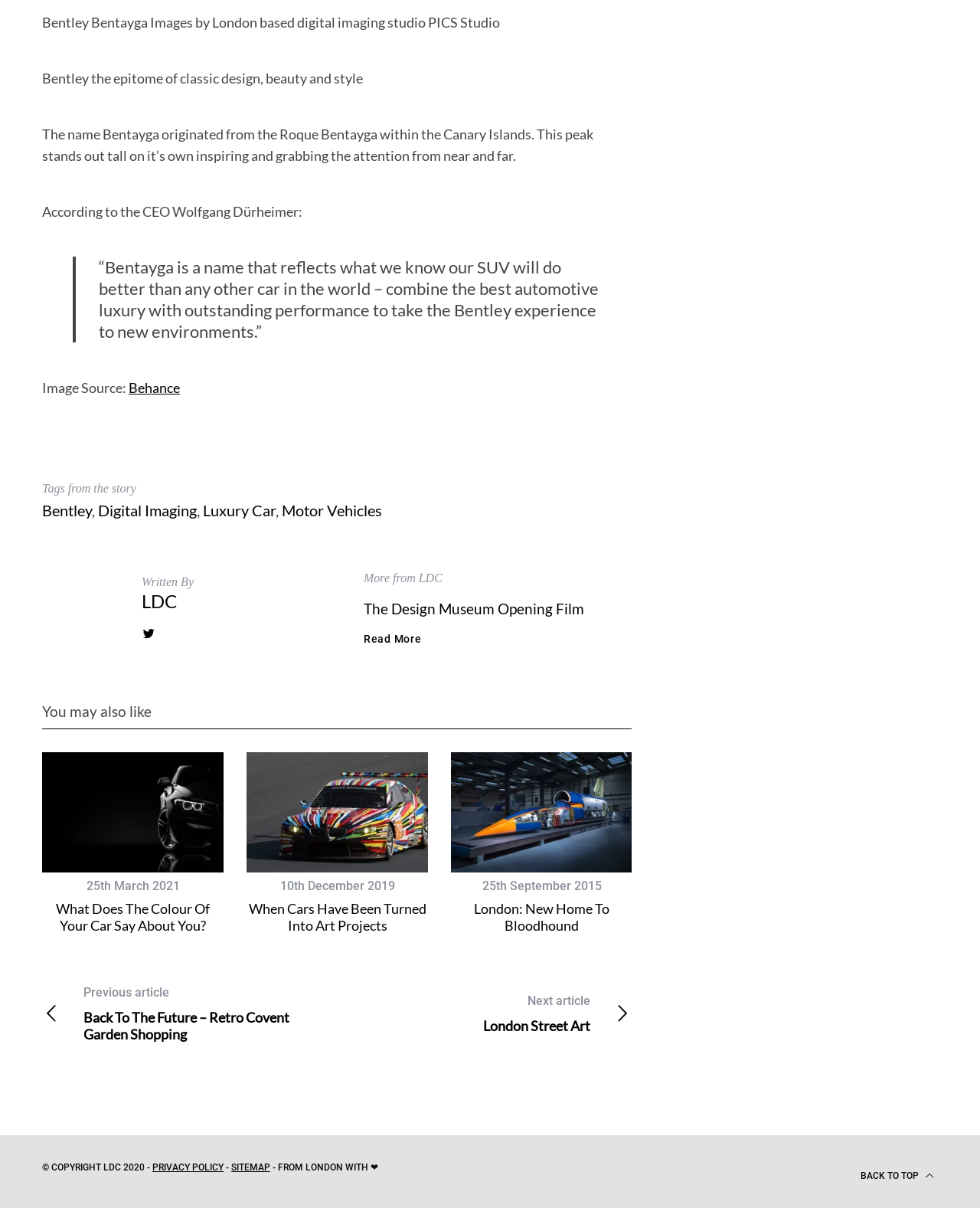Using the element description: "London: New Home To Bloodhound", determine the bounding box coordinates. The coordinates should be in the format [left, top, right, bottom], with values between 0 and 1.

[0.484, 0.745, 0.622, 0.773]